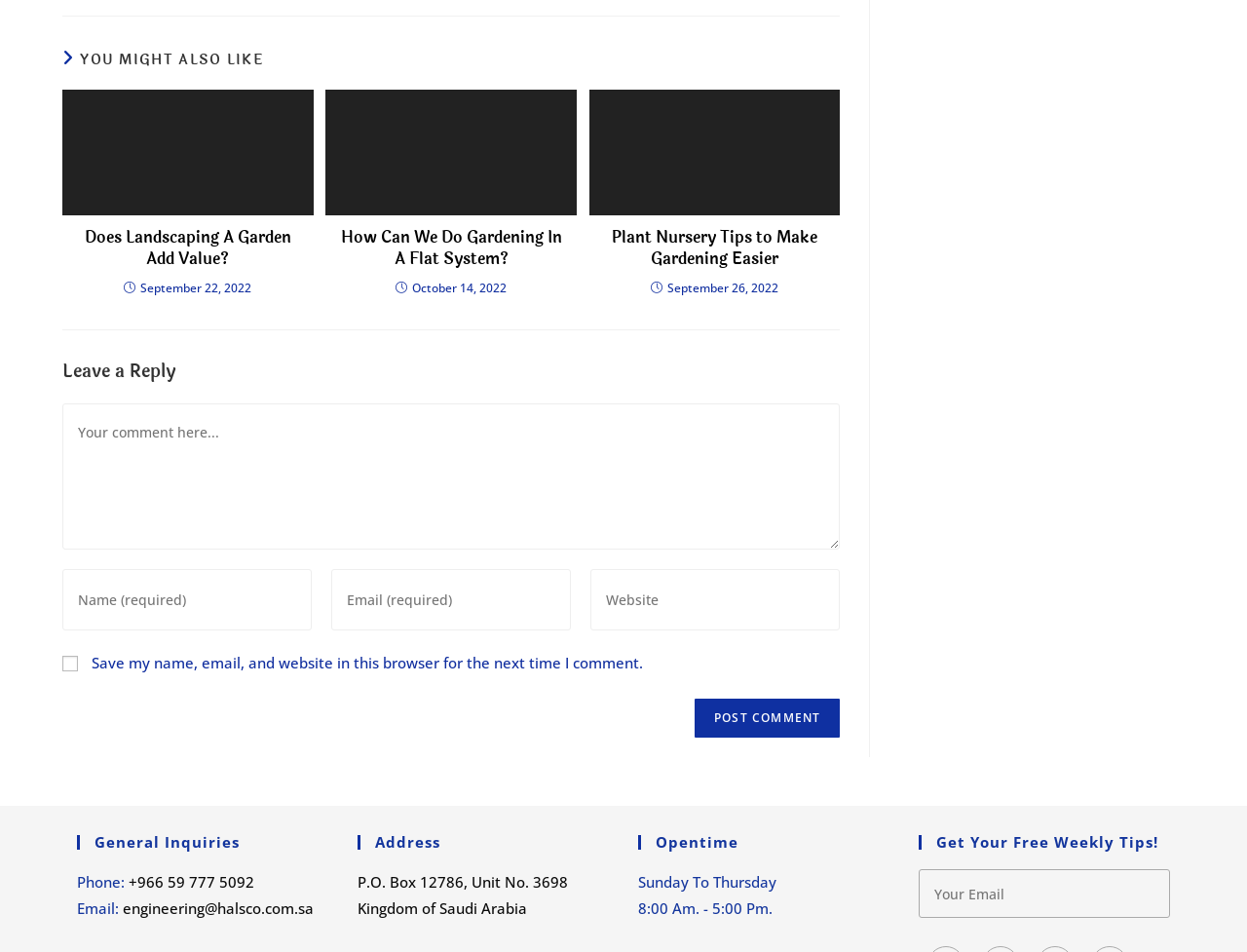What is the title of the first article?
Using the image, respond with a single word or phrase.

Does Landscaping A Garden Add Value?